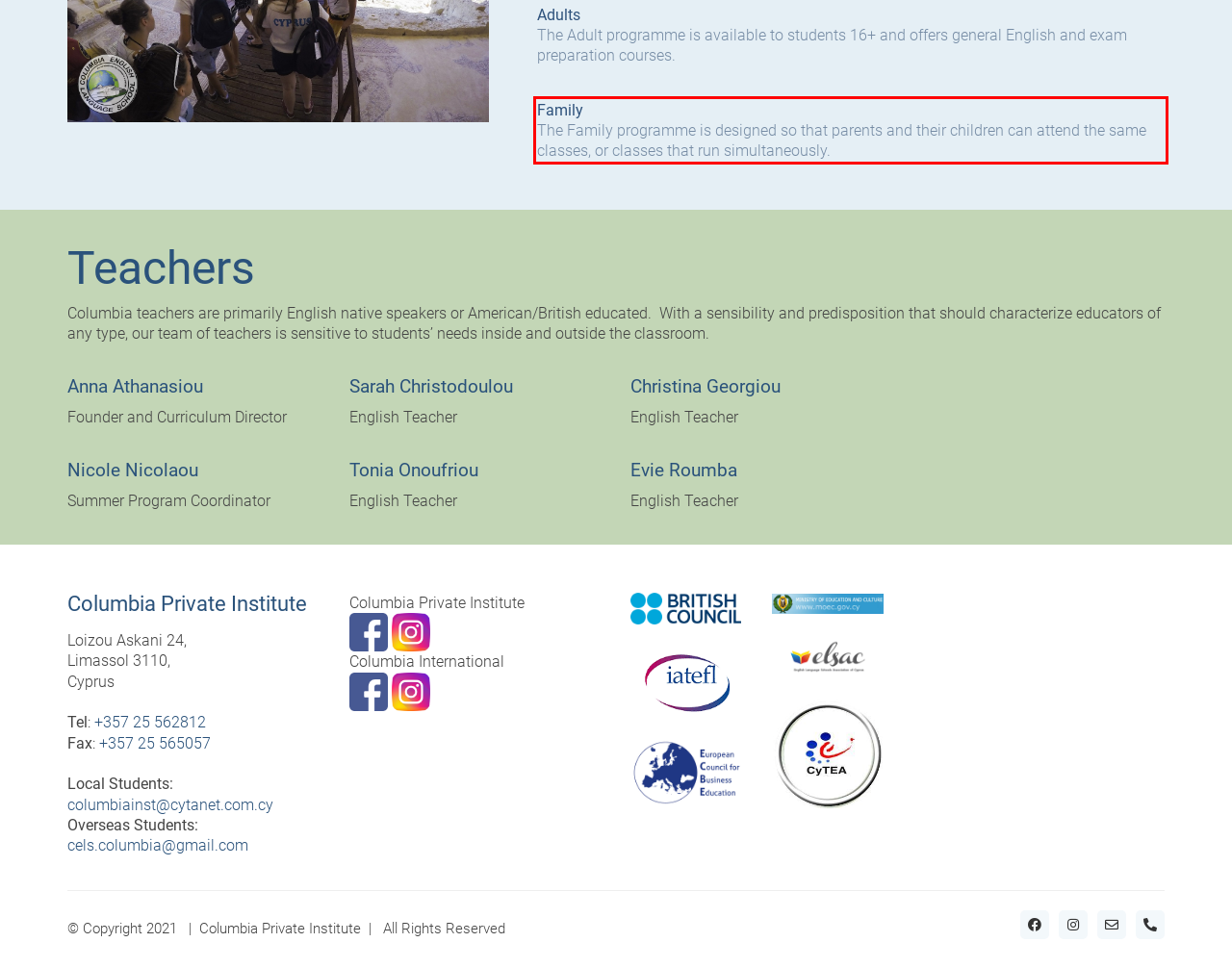The screenshot you have been given contains a UI element surrounded by a red rectangle. Use OCR to read and extract the text inside this red rectangle.

Family The Family programme is designed so that parents and their children can attend the same classes, or classes that run simultaneously.